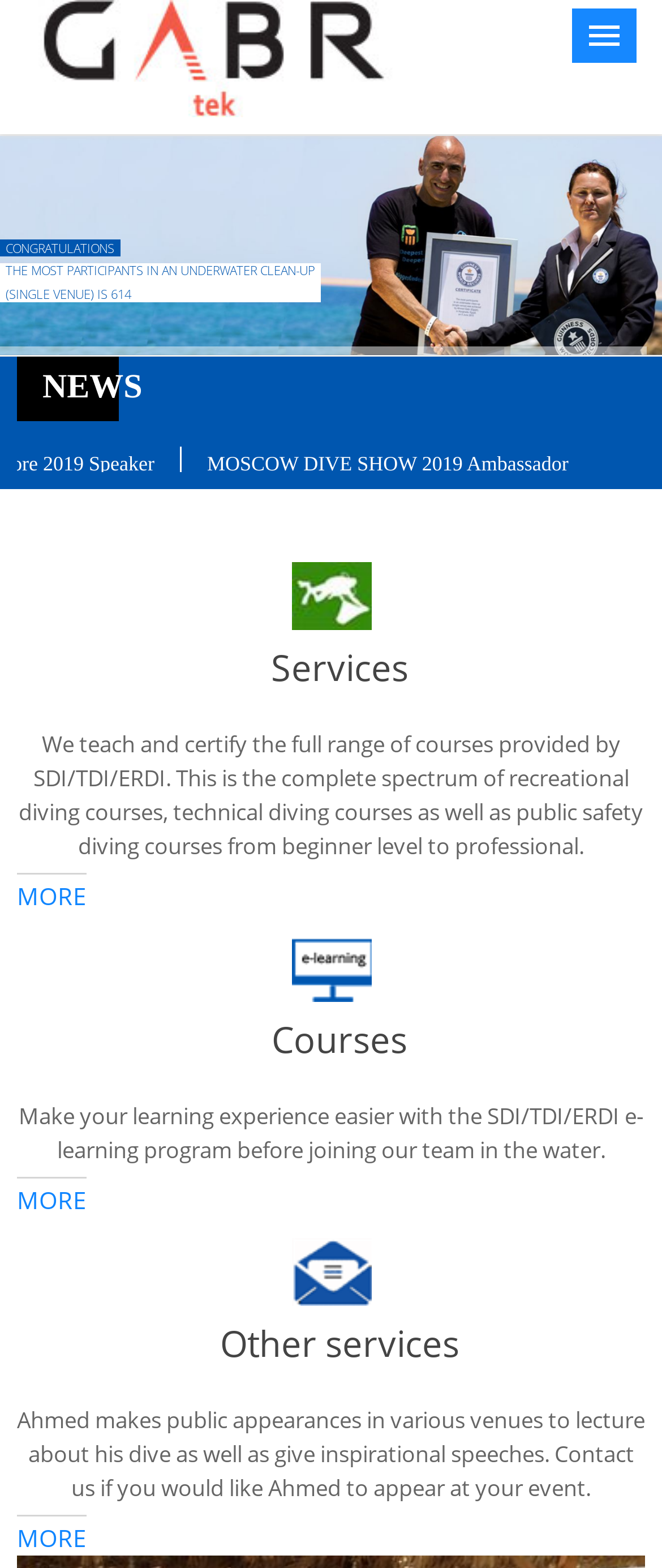Please respond in a single word or phrase: 
How many main sections are on the webpage?

9